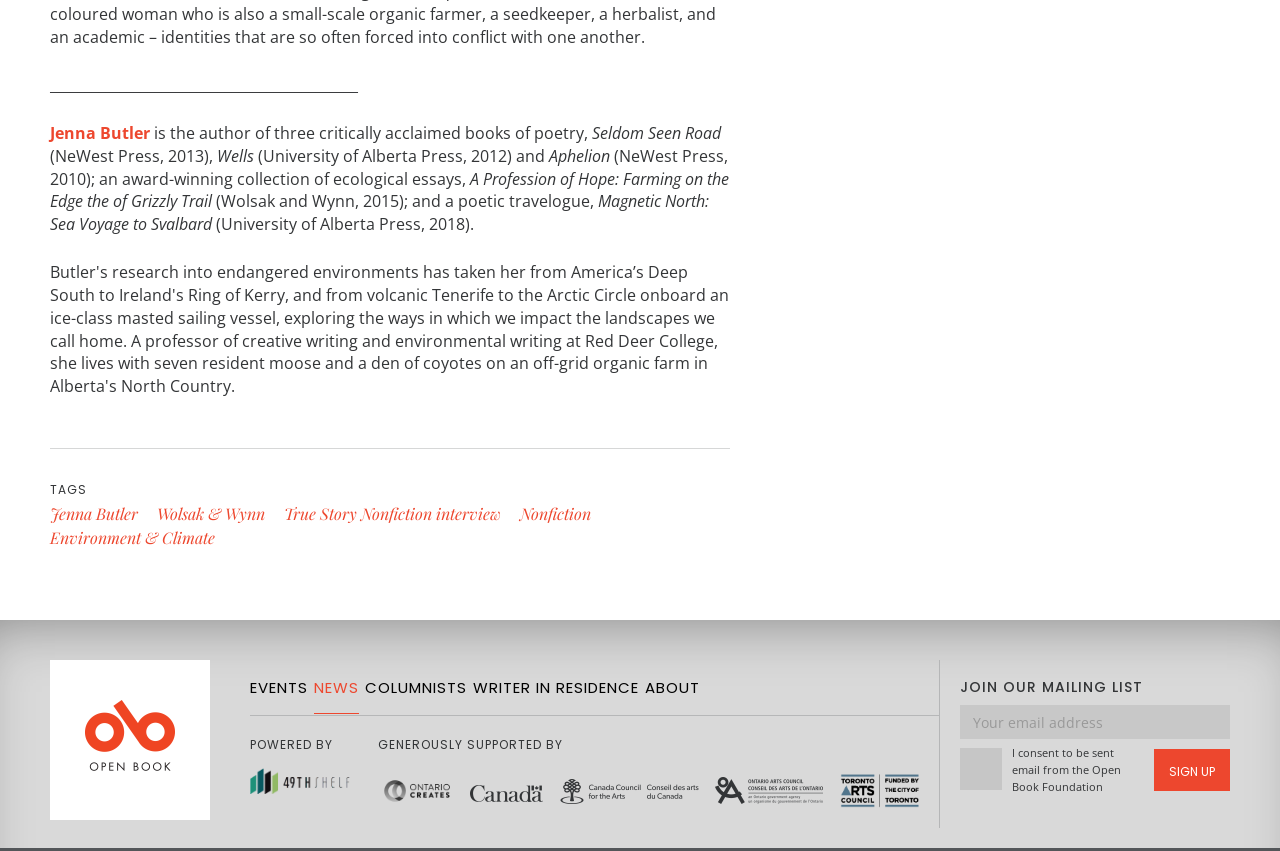Identify the bounding box coordinates of the region that should be clicked to execute the following instruction: "Click on the SIGN UP button".

[0.902, 0.881, 0.961, 0.93]